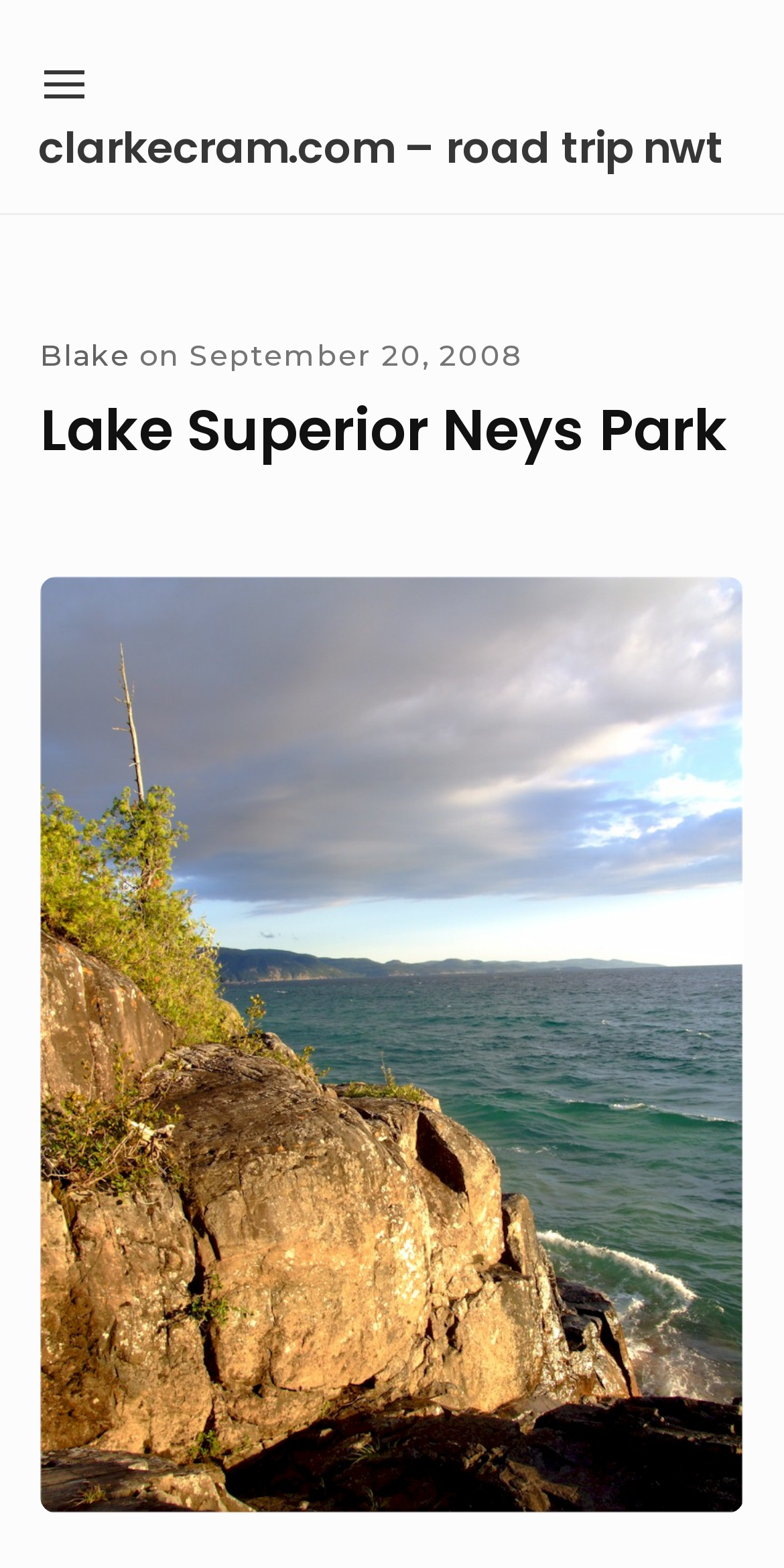Produce a meticulous description of the webpage.

The webpage is about Lake Superior Neys Park, with a prominent link to "clarkecram.com – road trip nwt" at the top, taking up most of the width. Below this link, there is a button labeled "SITE NAVIGATION" on the left side. To the right of the button, there is a link to "Blake", followed by the text "on" and a timestamp "September 20, 2008". 

The main heading "Lake Superior Neys Park" is located below these elements, spanning almost the full width of the page.